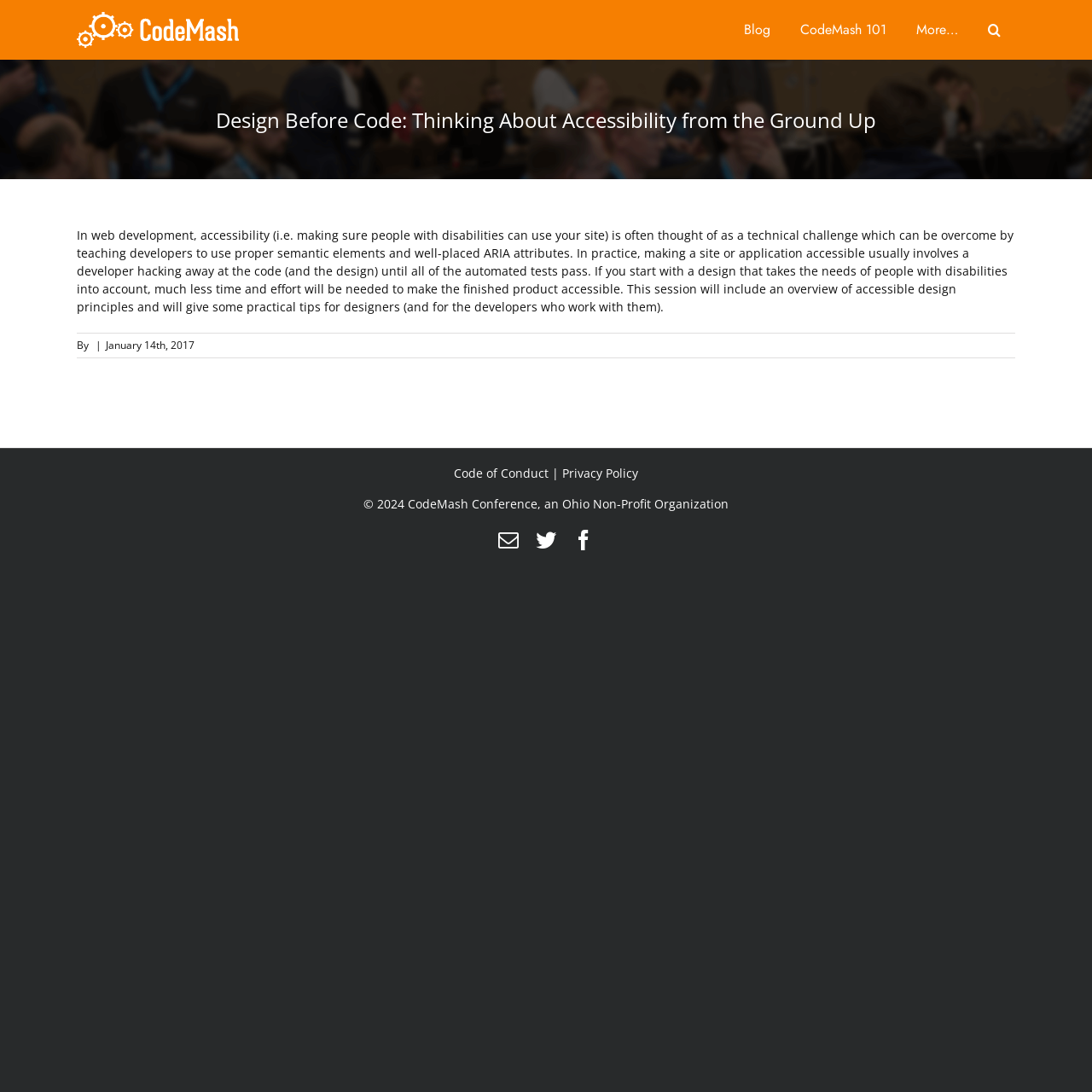Identify the bounding box coordinates of the clickable section necessary to follow the following instruction: "Click the CodeMash Logo". The coordinates should be presented as four float numbers from 0 to 1, i.e., [left, top, right, bottom].

[0.07, 0.008, 0.22, 0.047]